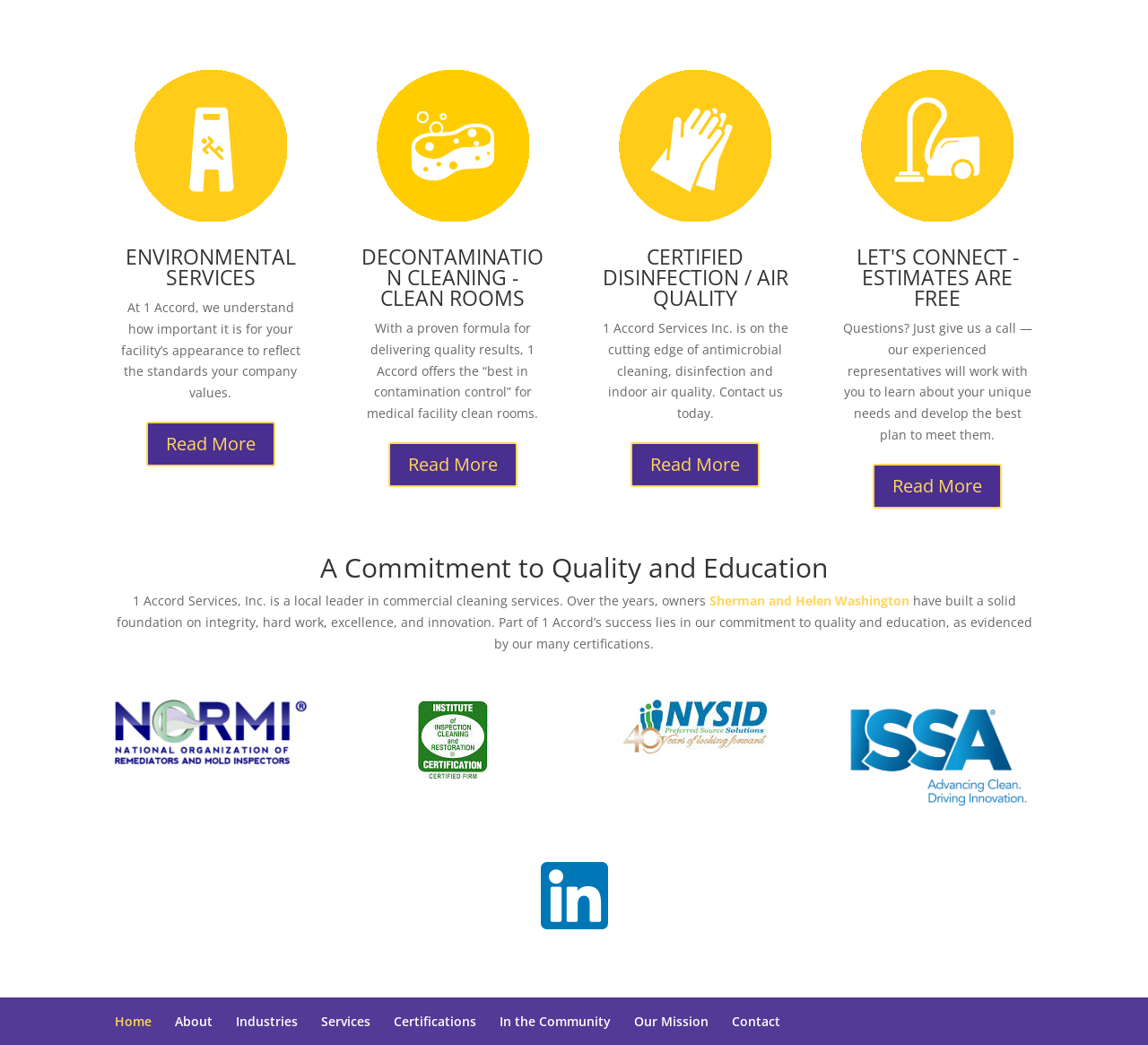Who are the owners of 1 Accord Services, Inc.?
Please provide a full and detailed response to the question.

The webpage mentions 'owners Sherman and Helen Washington' in the section 'A Commitment to Quality and Education', indicating that they are the owners of 1 Accord Services, Inc.